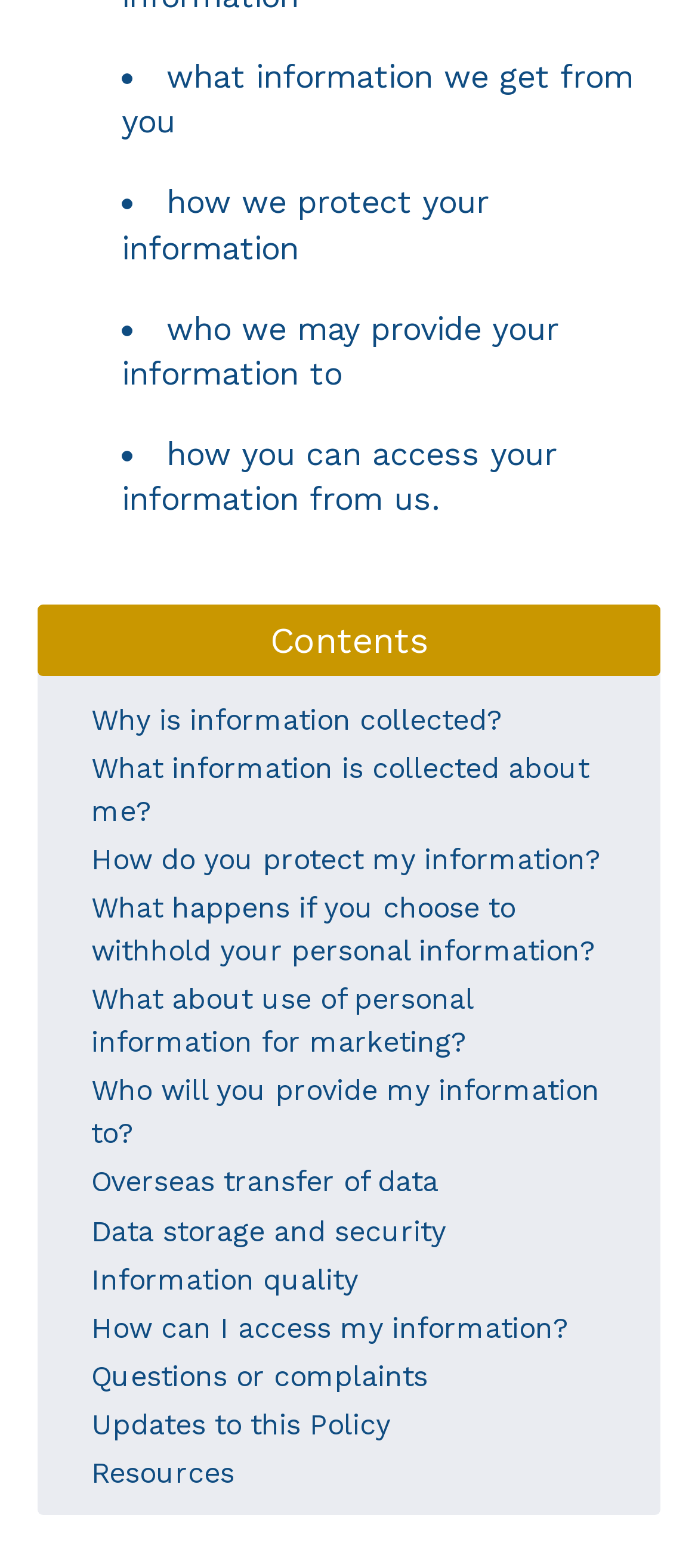Please provide a comprehensive answer to the question below using the information from the image: What are the main topics discussed in this webpage?

The webpage appears to be discussing various aspects of information collection and protection, including what information is collected, how it is protected, who it is shared with, and how users can access their information.